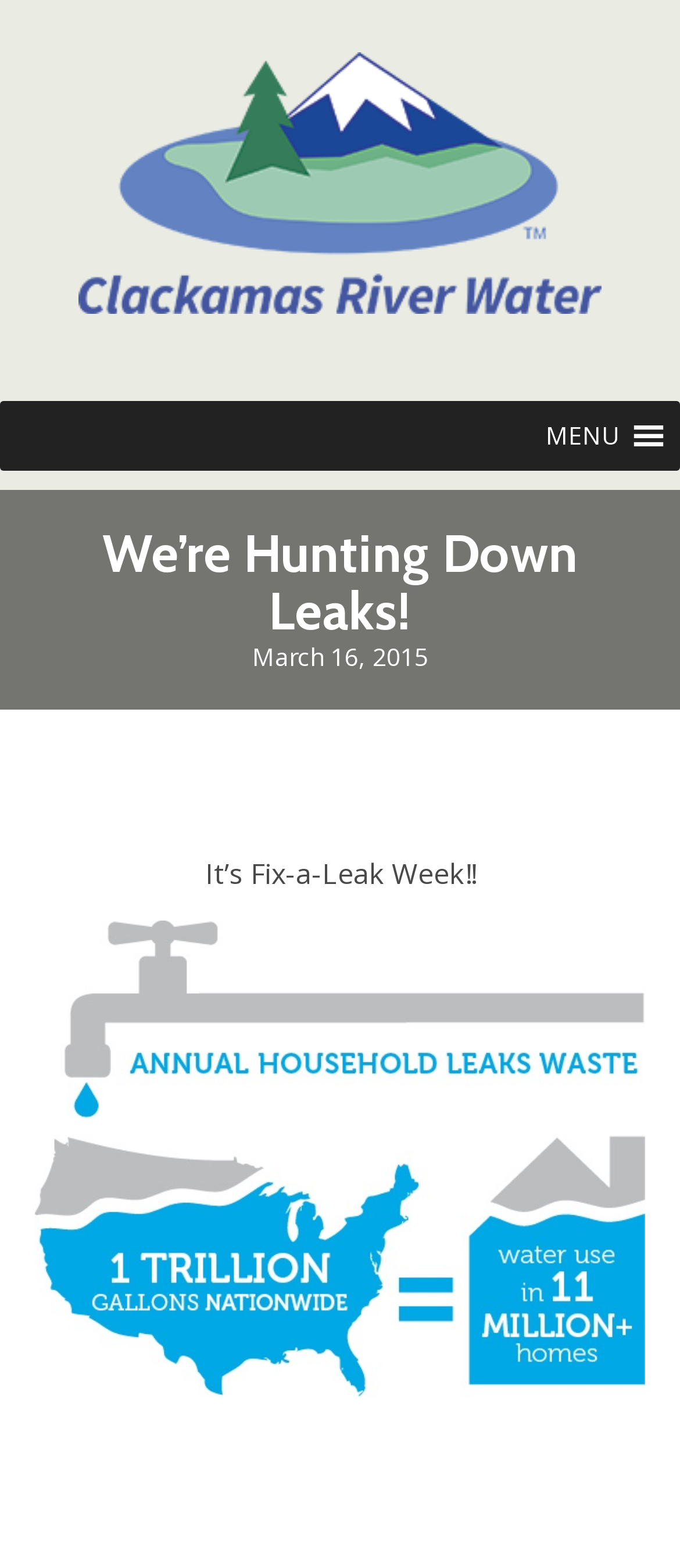What is the logo of the website?
Using the image, respond with a single word or phrase.

CRW_Logo